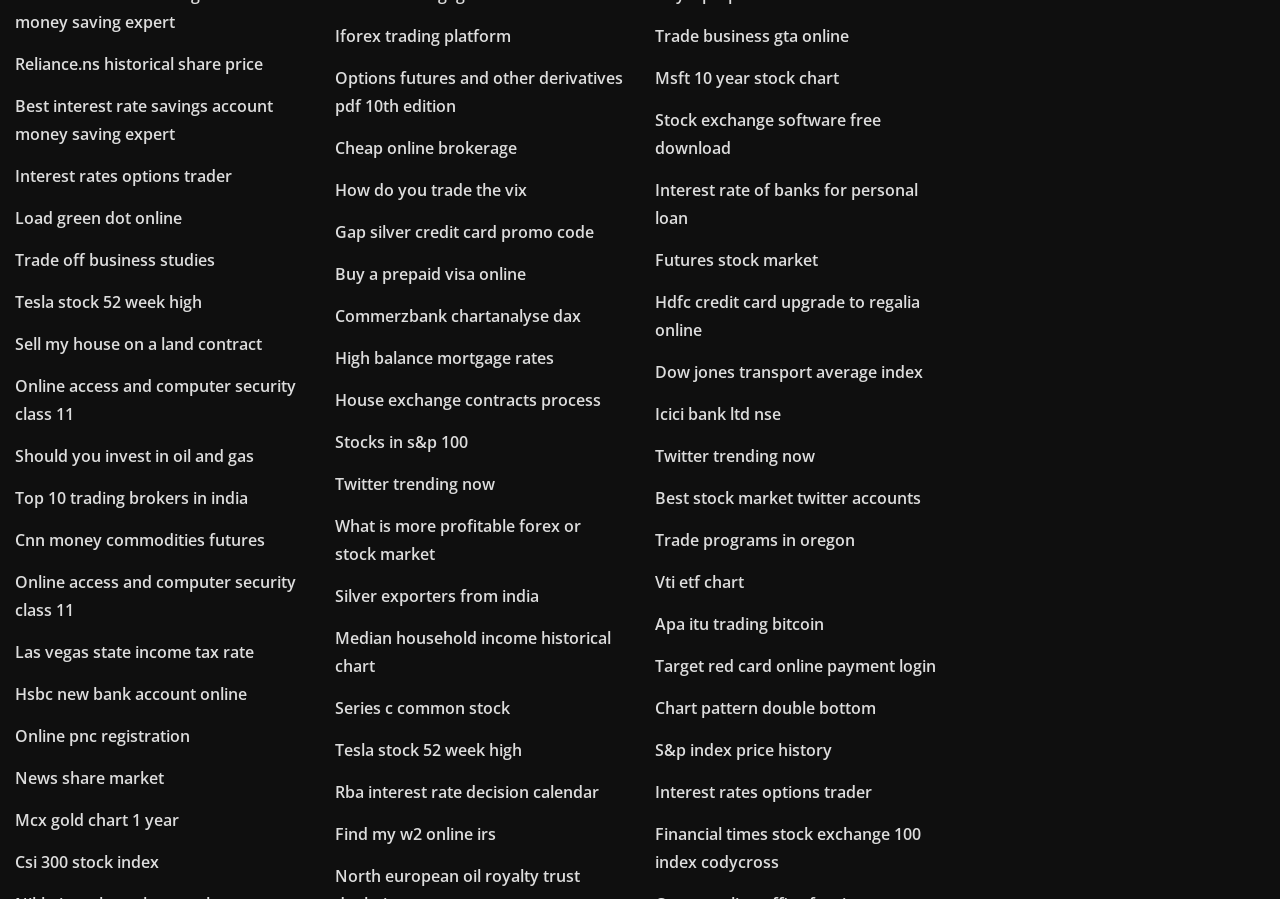What is the topic of the link 'Tesla stock 52 week high'?
Make sure to answer the question with a detailed and comprehensive explanation.

The link 'Tesla stock 52 week high' suggests that it is related to the stock market, specifically the 52-week high of Tesla's stock.